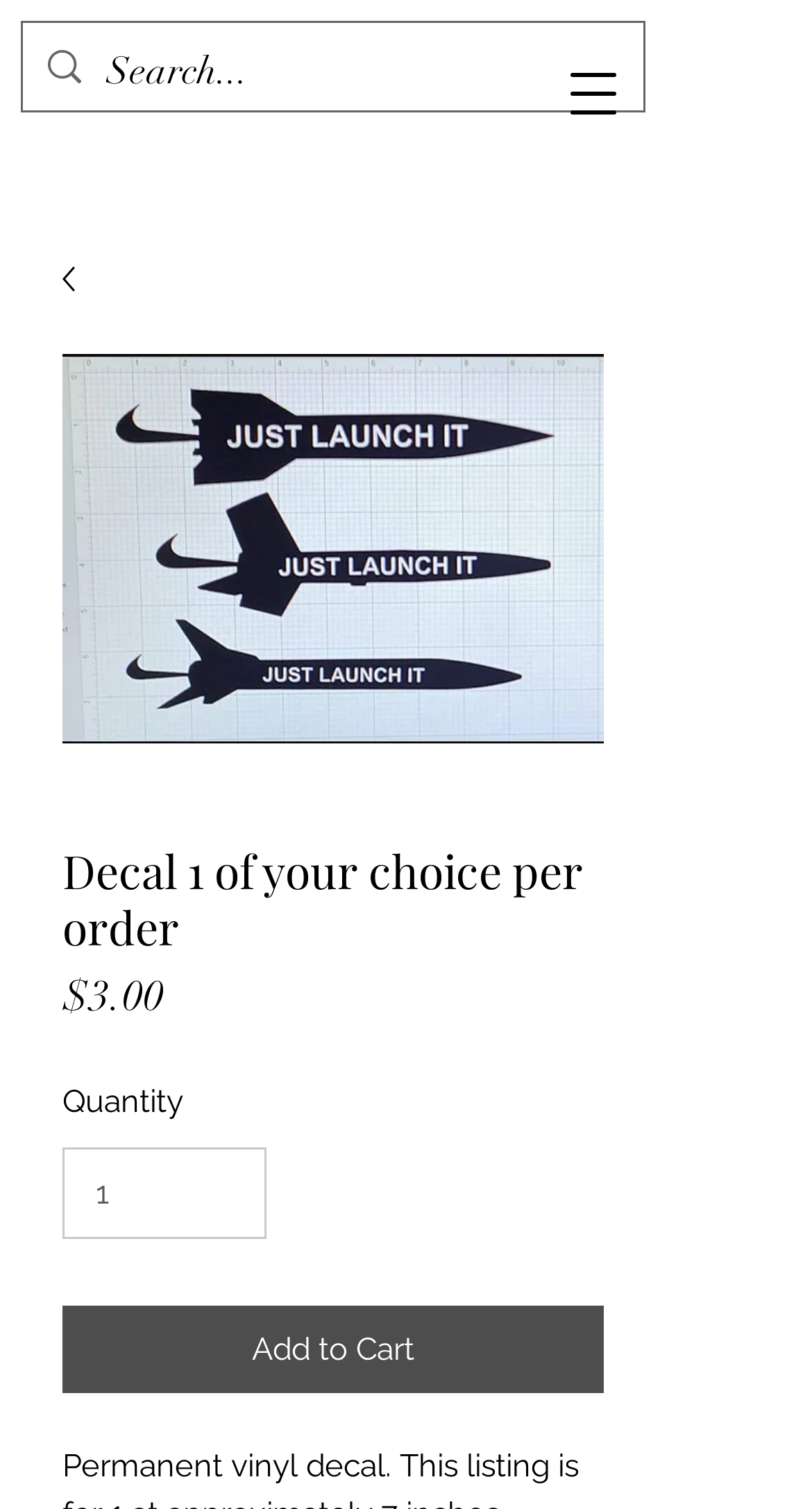Respond to the following question using a concise word or phrase: 
Is there a search function on the page?

Yes